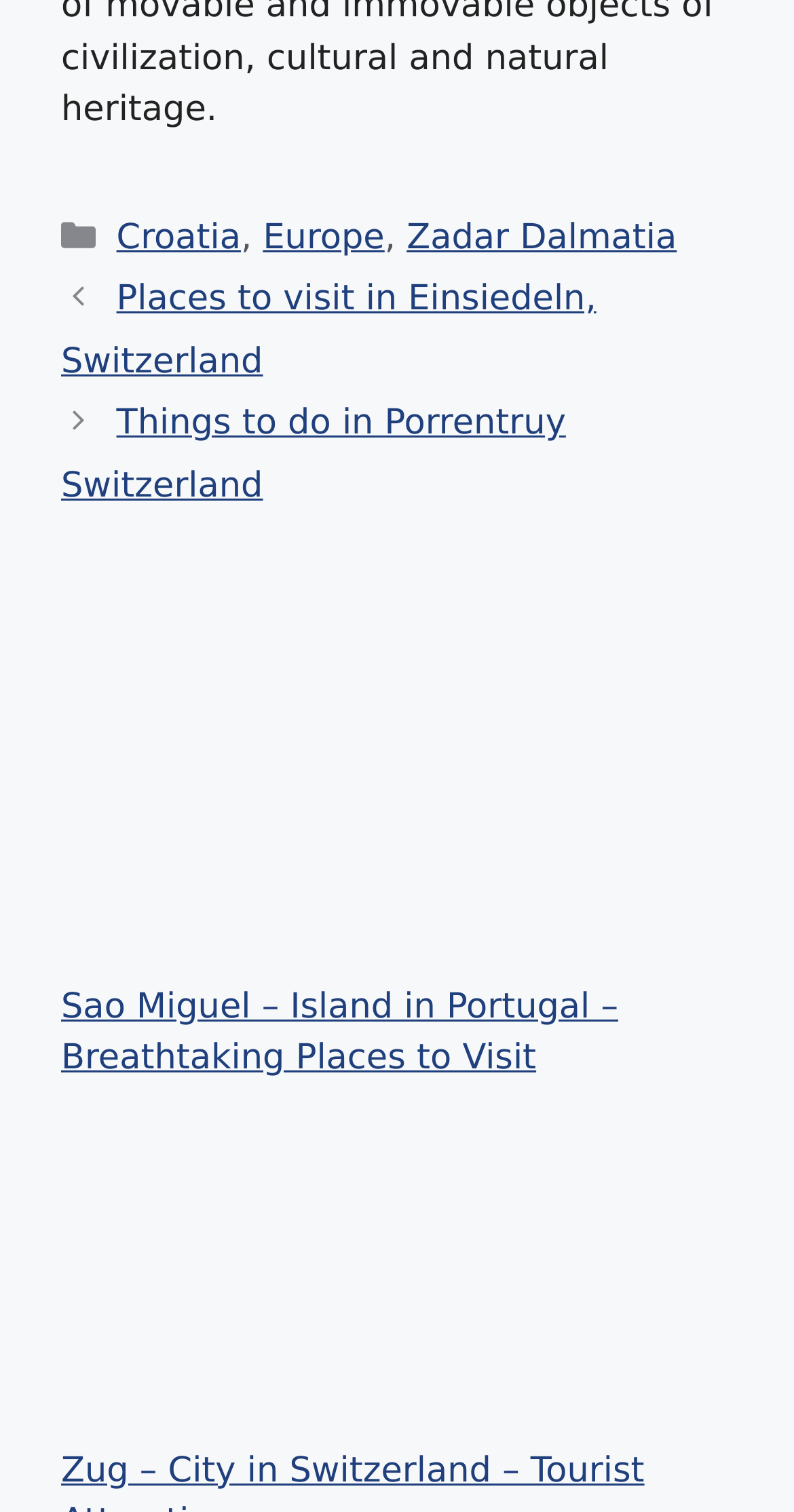Determine the bounding box for the UI element described here: "Zadar Dalmatia".

[0.512, 0.143, 0.852, 0.17]